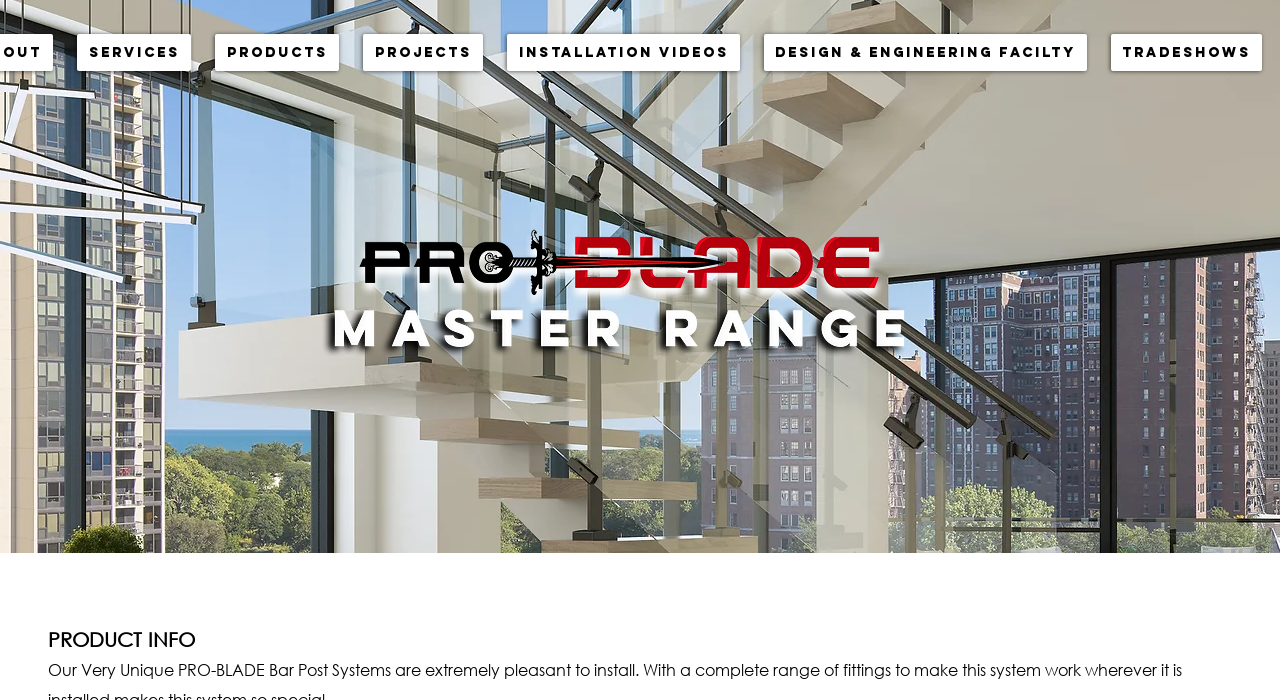Answer succinctly with a single word or phrase:
What is the main product category?

Master Range